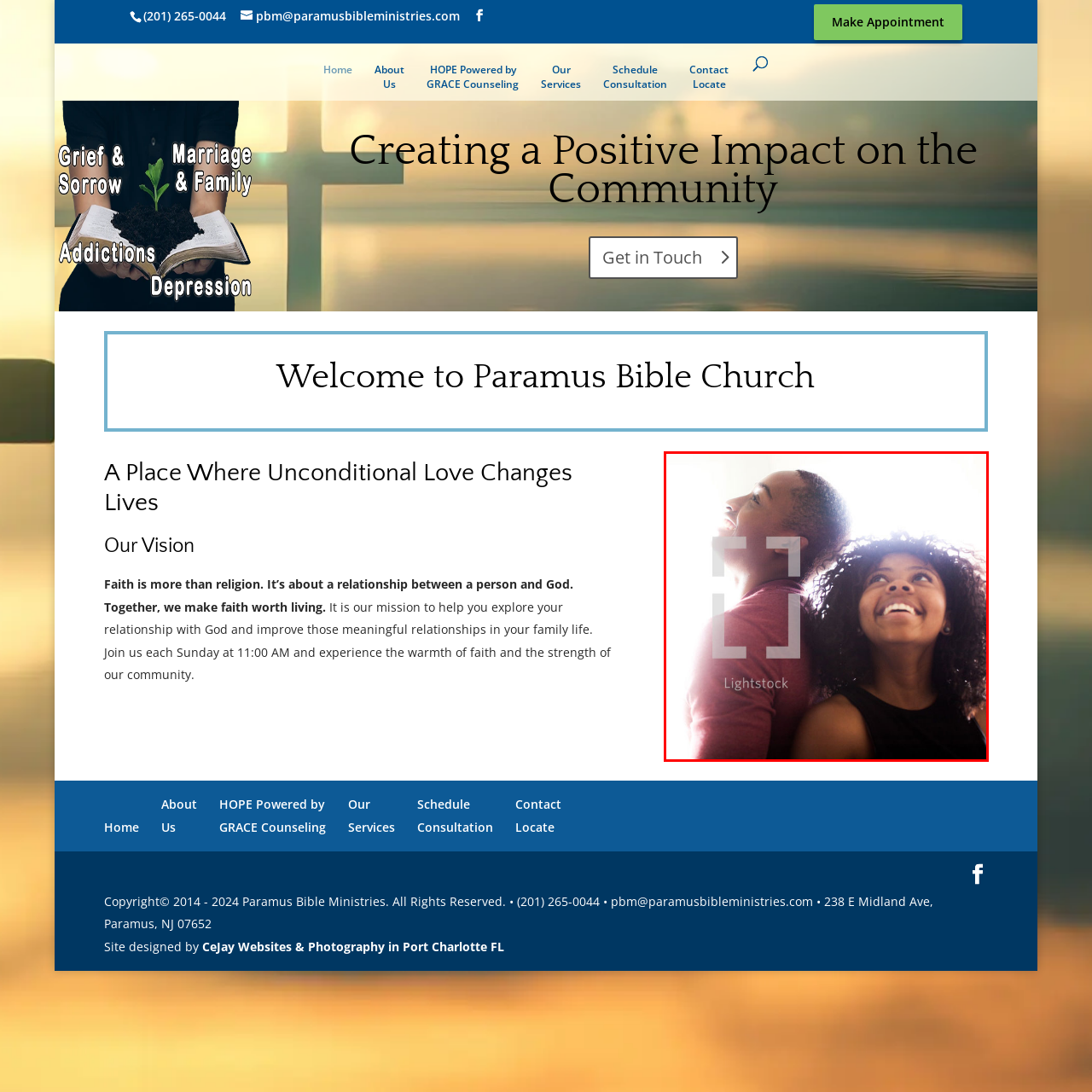What is the woman's head position?
Carefully look at the image inside the red bounding box and answer the question in a detailed manner using the visual details present.

According to the caption, the woman on the right tilts her head slightly and gazes upwards with a cheerful expression.